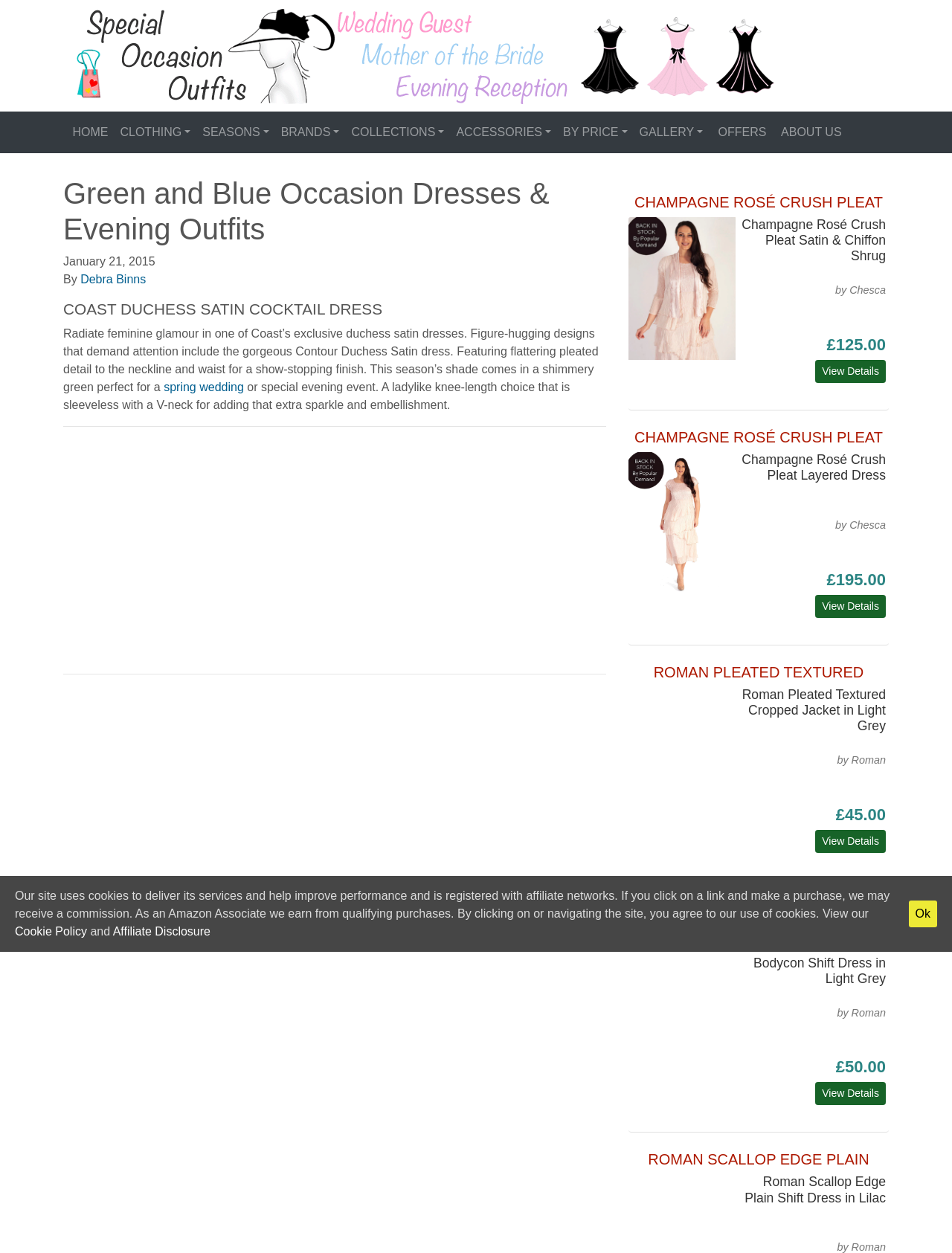Please specify the bounding box coordinates in the format (top-left x, top-left y, bottom-right x, bottom-right y), with all values as floating point numbers between 0 and 1. Identify the bounding box of the UI element described by: OFFERS

[0.745, 0.094, 0.811, 0.118]